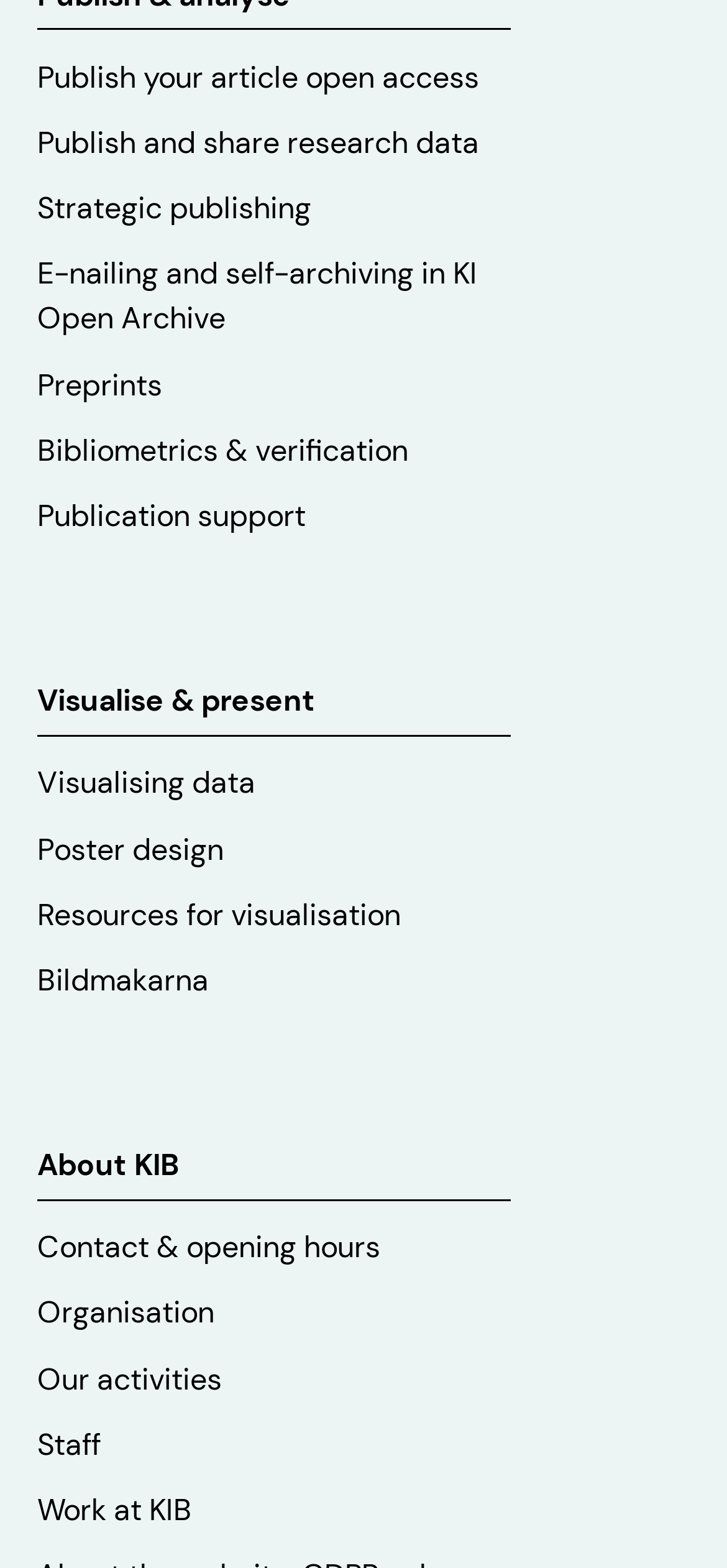What is the main topic of the webpage?
Provide an in-depth and detailed answer to the question.

The webpage appears to be related to research and publishing, as it contains links to various topics such as publishing articles, sharing research data, and visualizing data, which are all relevant to the research and publishing process.